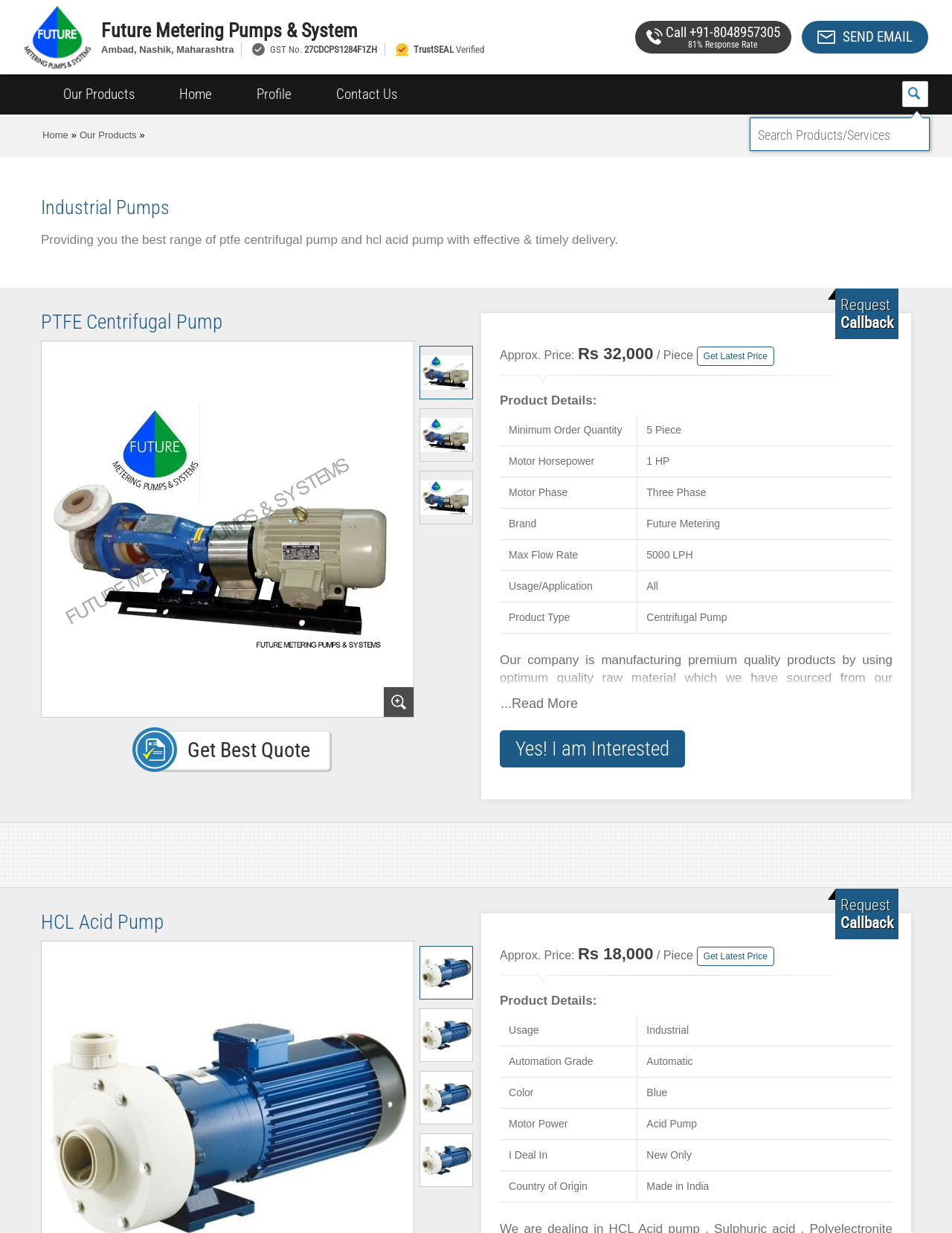What is the GST number of the company?
Based on the image, provide your answer in one word or phrase.

27CDCPS1284F1ZH